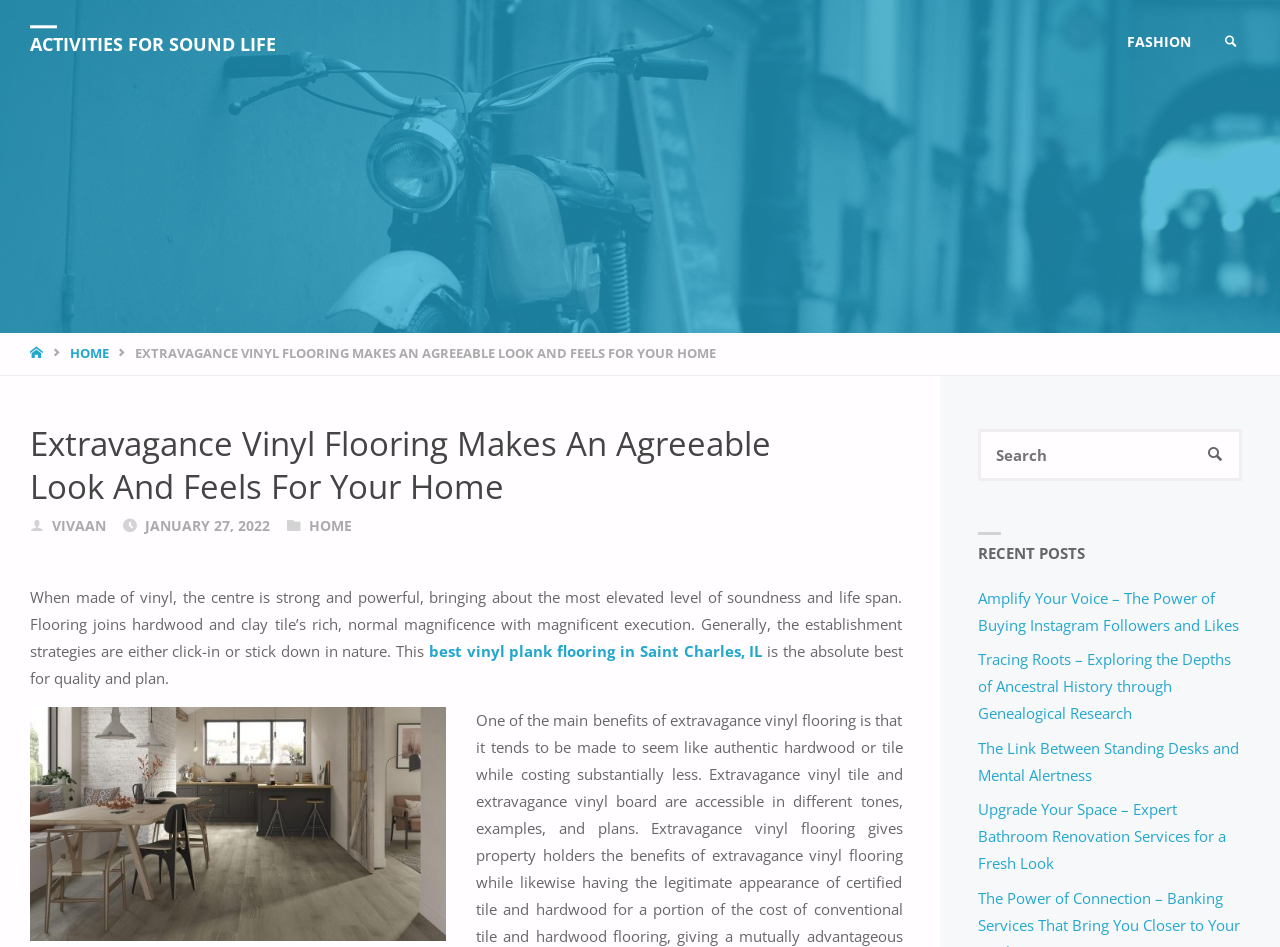What is the type of flooring mentioned in the article?
Answer with a single word or phrase by referring to the visual content.

LVP Flooring